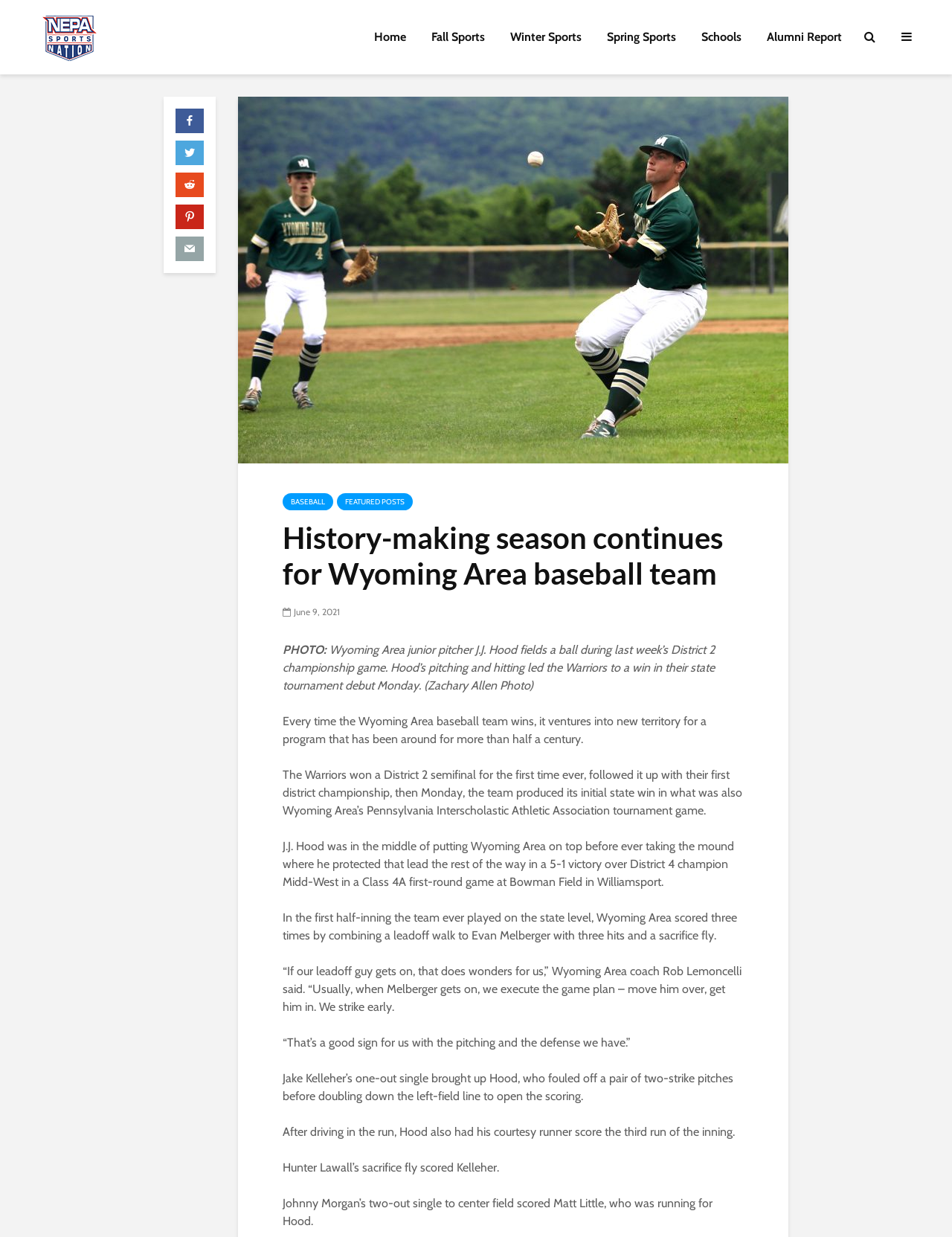Locate the bounding box coordinates of the clickable area needed to fulfill the instruction: "Go to the Home page".

[0.381, 0.018, 0.438, 0.042]